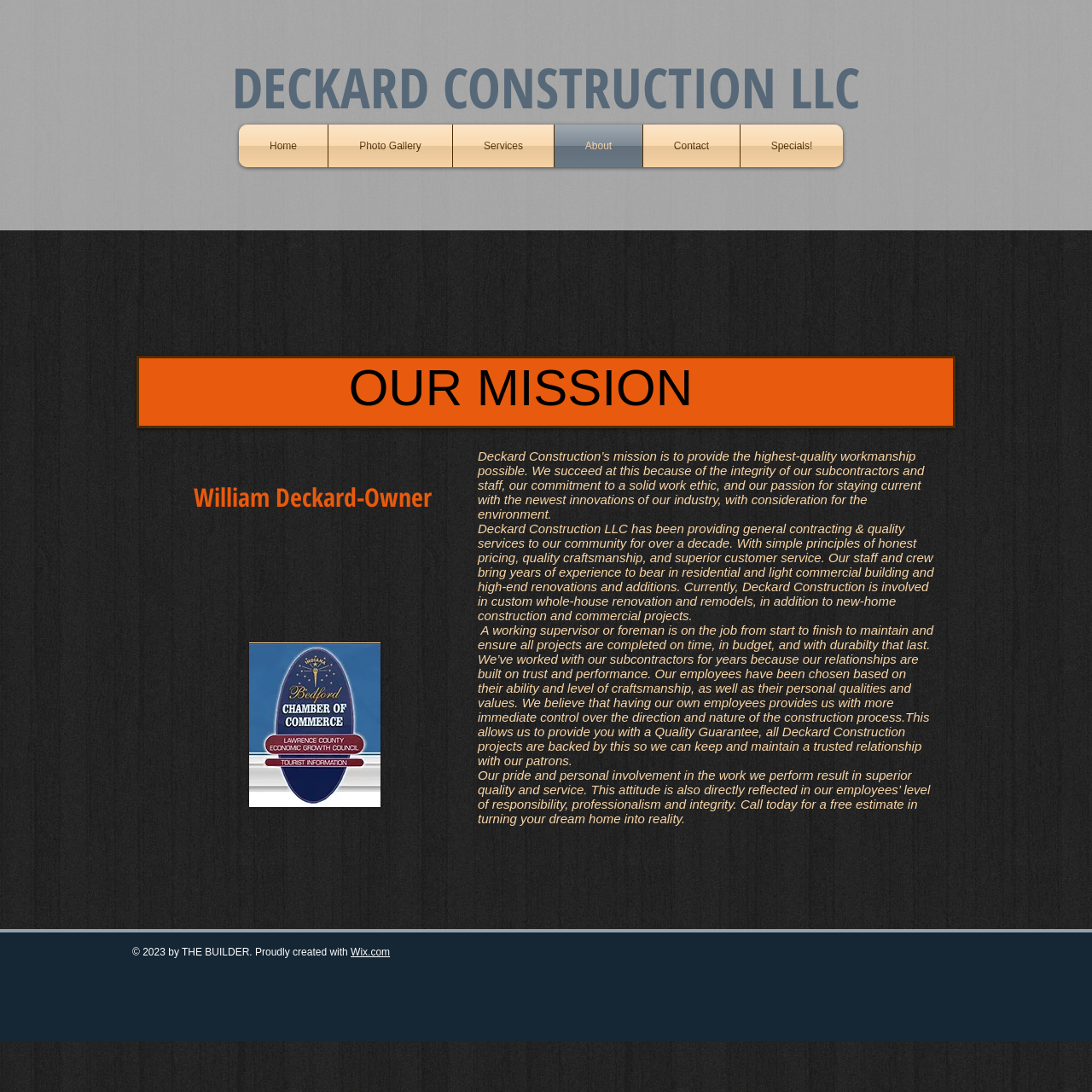Identify the bounding box for the described UI element. Provide the coordinates in (top-left x, top-left y, bottom-right x, bottom-right y) format with values ranging from 0 to 1: Behavior

None